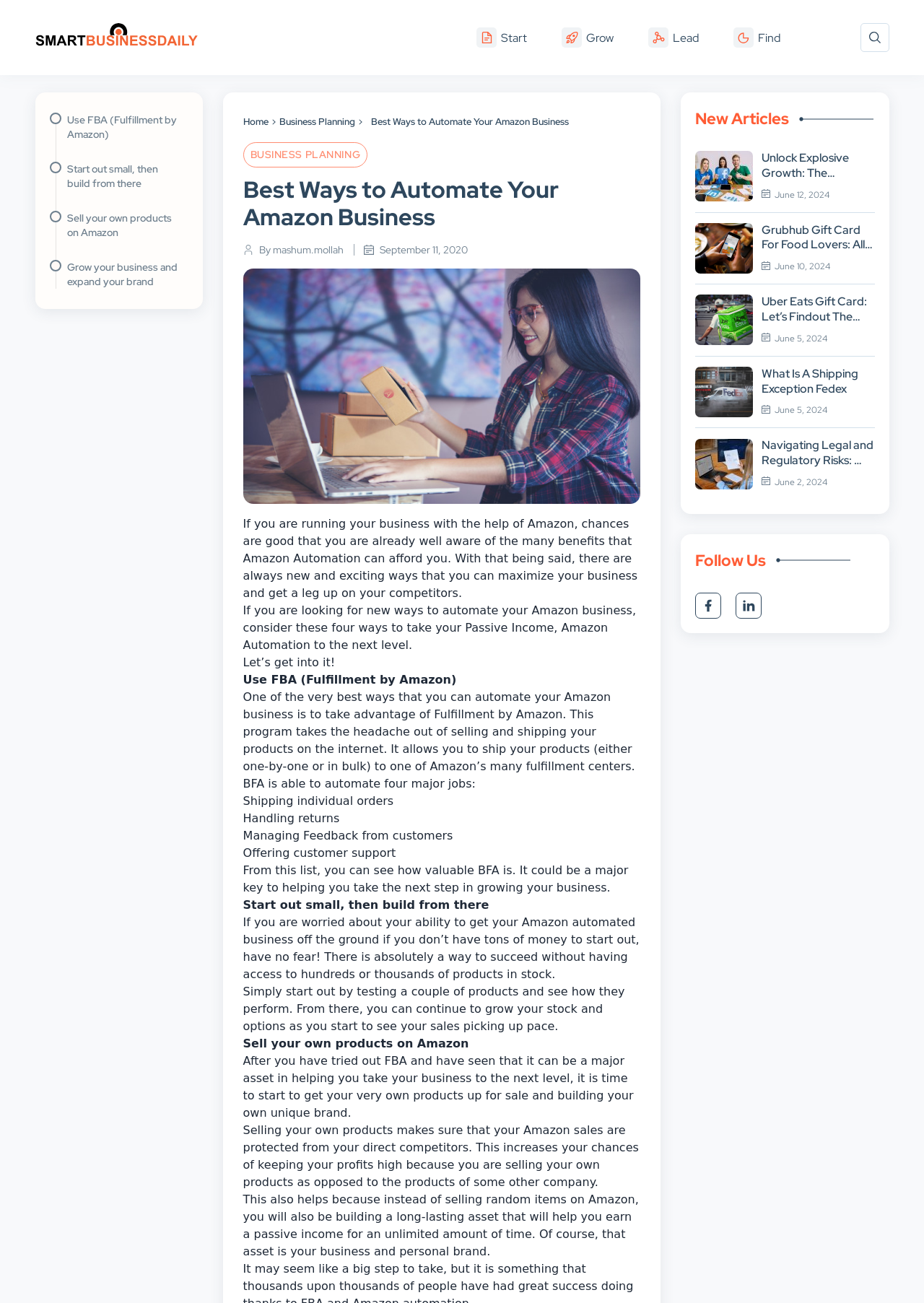Determine the bounding box coordinates of the clickable region to execute the instruction: "Click on 'Start'". The coordinates should be four float numbers between 0 and 1, denoted as [left, top, right, bottom].

[0.516, 0.021, 0.571, 0.037]